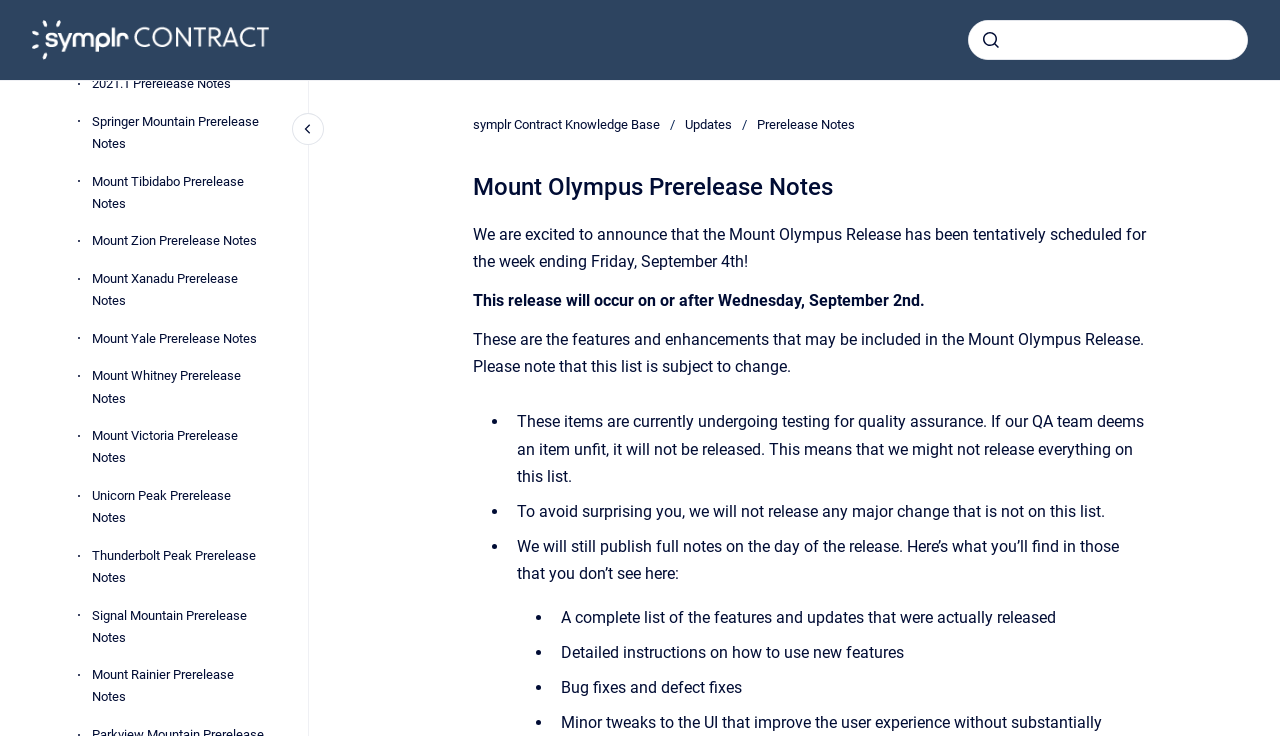Give a short answer using one word or phrase for the question:
What is the current status of the features listed?

Undergoing testing